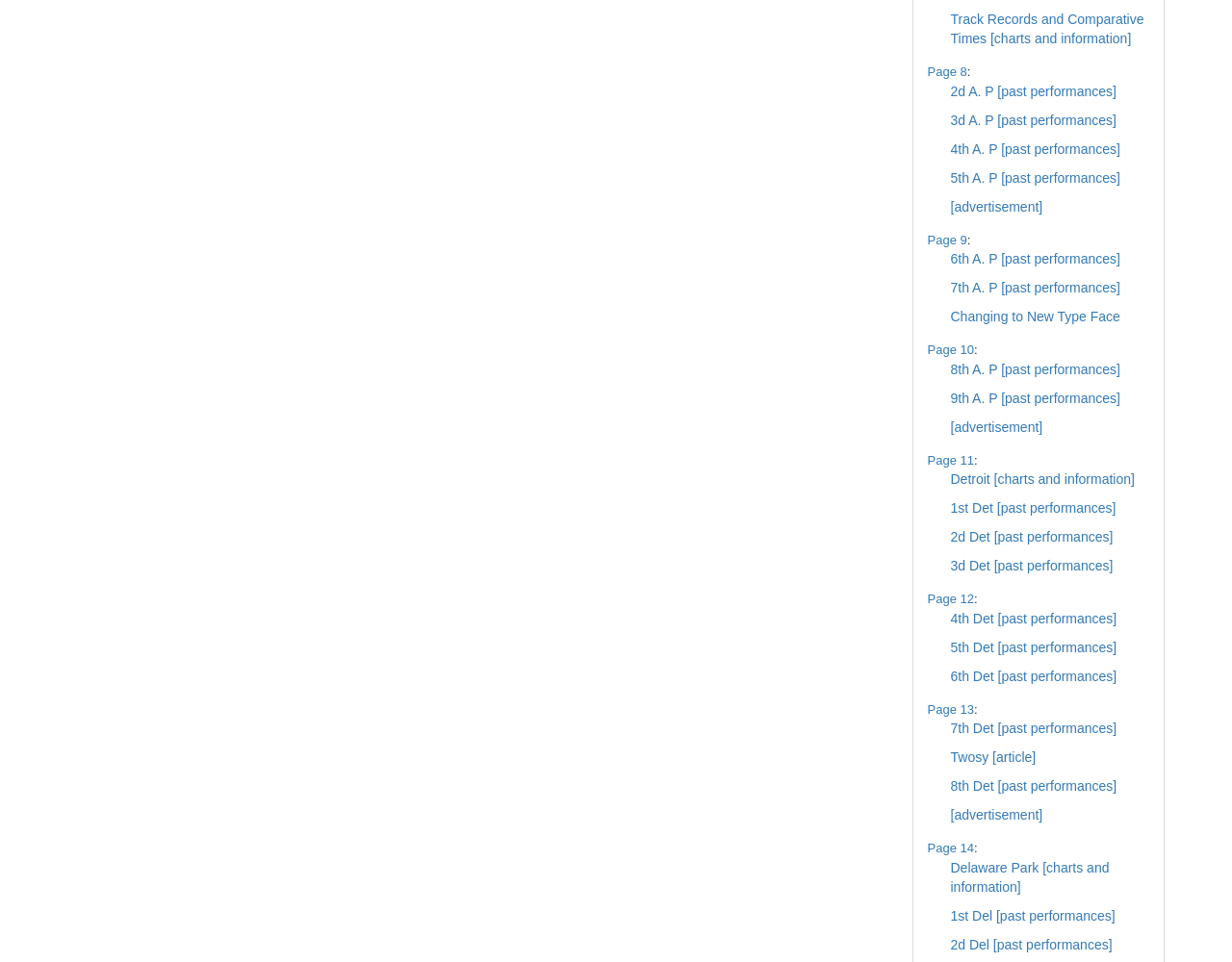Determine the bounding box coordinates of the clickable region to follow the instruction: "View Detroit charts and information".

[0.771, 0.49, 0.921, 0.506]